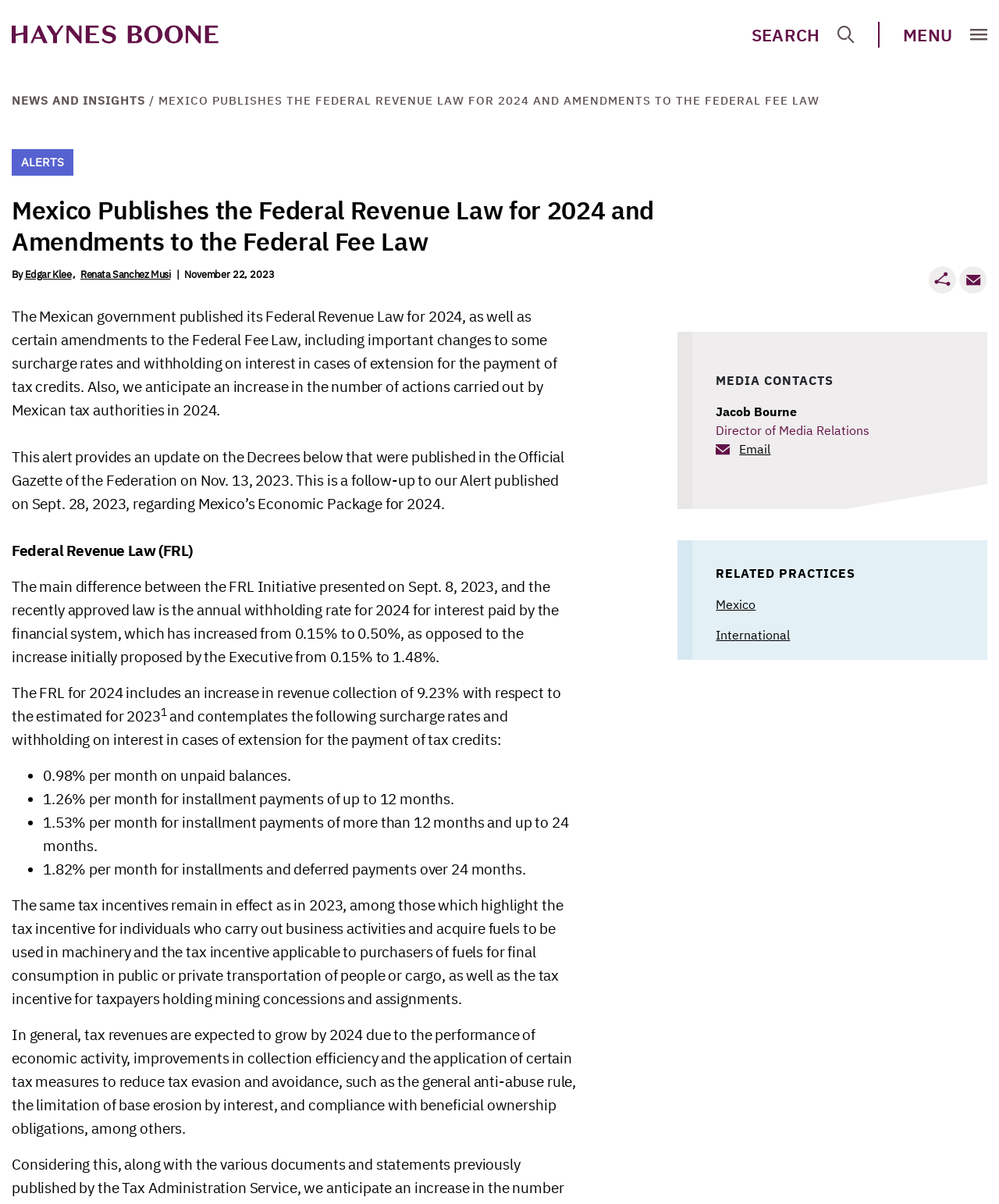Provide a short answer to the following question with just one word or phrase: What is the purpose of the Federal Revenue Law?

To increase revenue collection